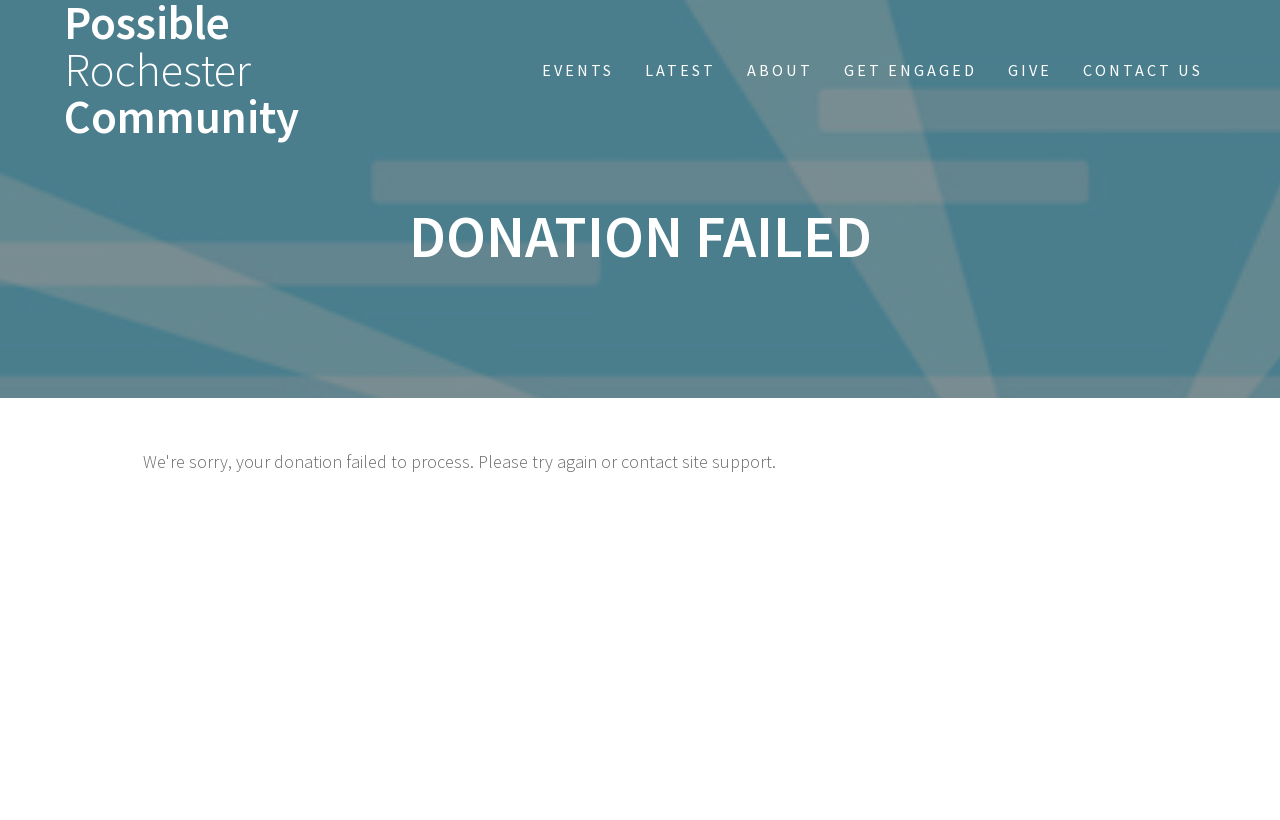What type of organization is this webpage related to?
Can you offer a detailed and complete answer to this question?

Based on the link 'Possible Rochester Community' and the overall structure of the webpage, it appears that this webpage is related to a community organization, possibly a non-profit organization.